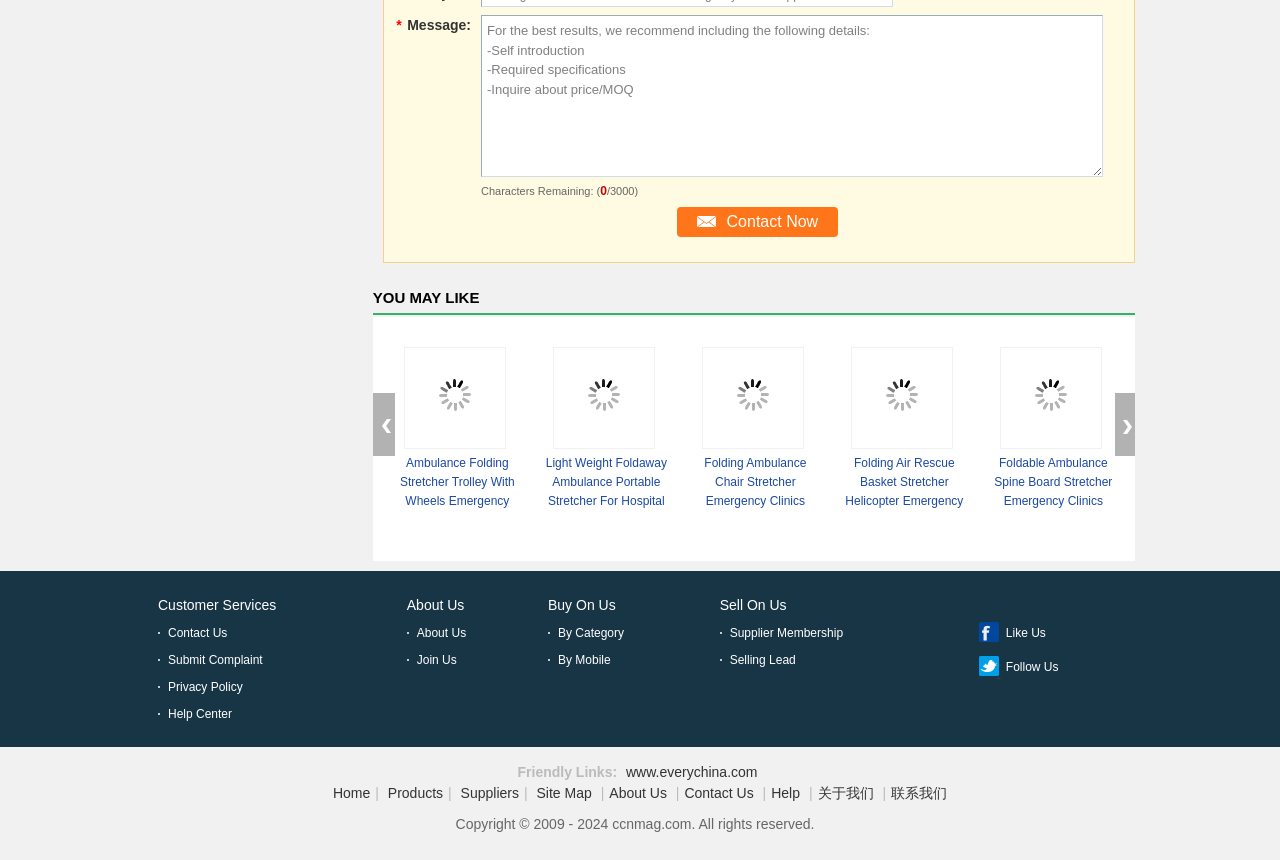Based on the provided description, "Buy On Us", find the bounding box of the corresponding UI element in the screenshot.

[0.428, 0.694, 0.481, 0.713]